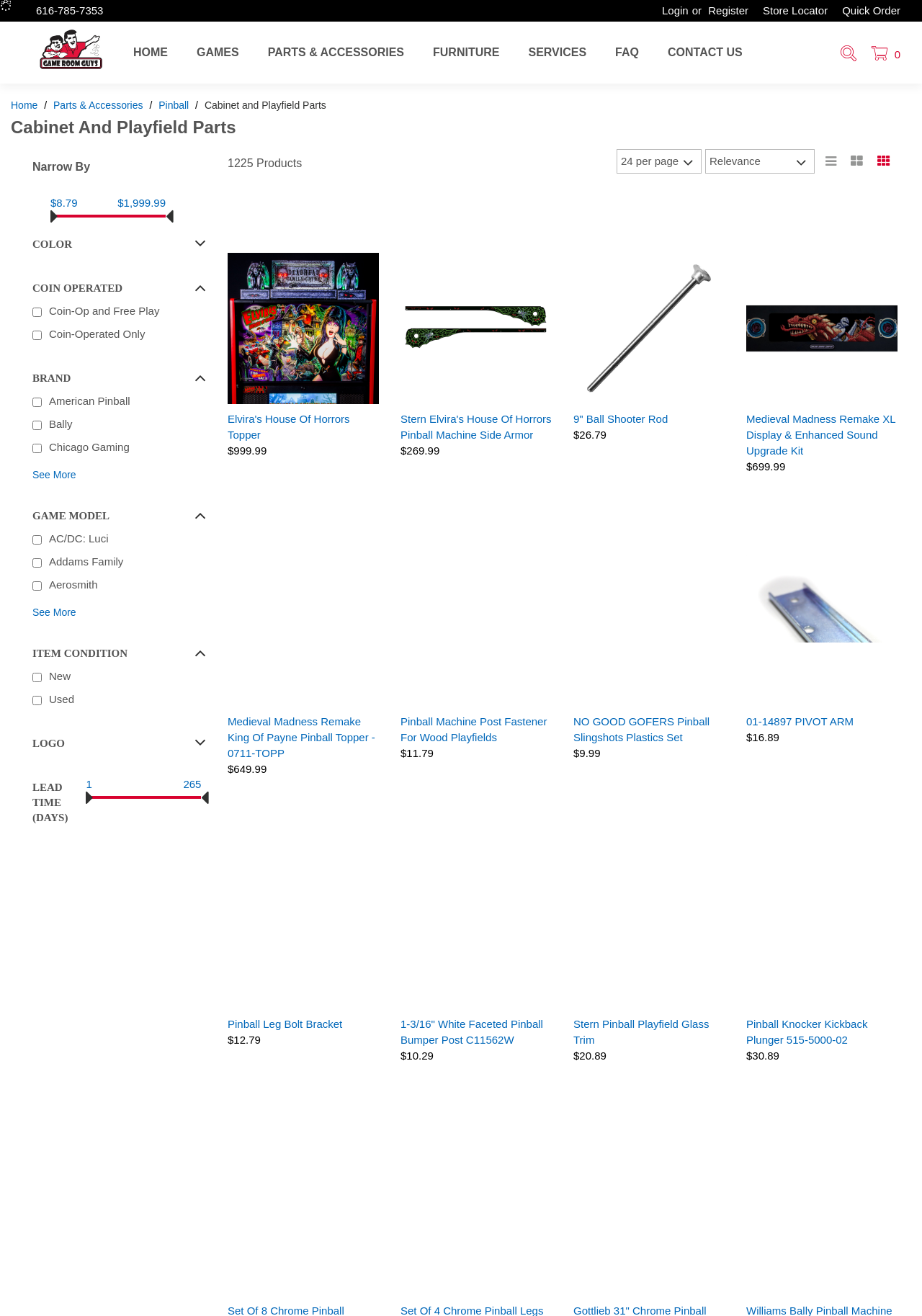Identify the bounding box of the HTML element described here: "Pinball Knocker Kickback Plunger 515-5000-02". Provide the coordinates as four float numbers between 0 and 1: [left, top, right, bottom].

[0.809, 0.767, 0.973, 0.796]